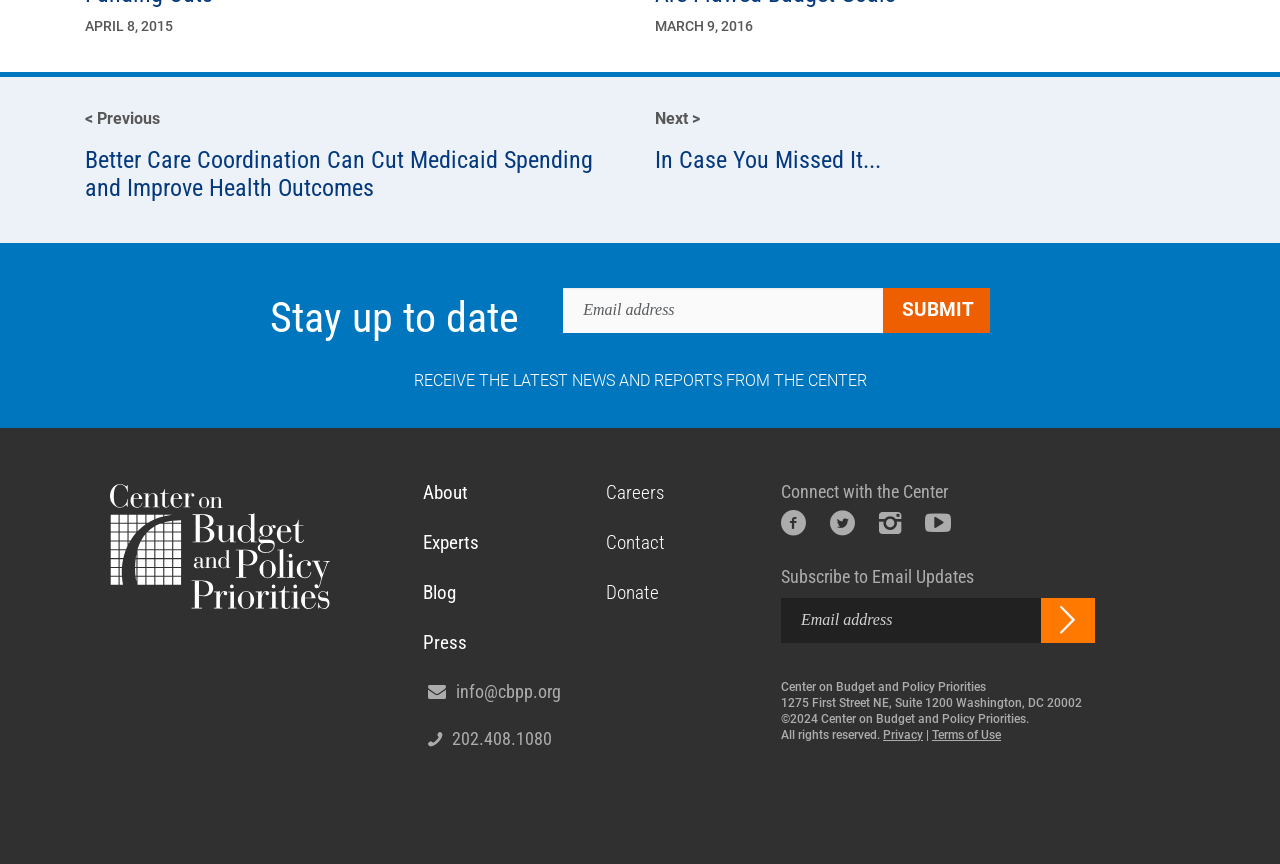Please determine the bounding box coordinates of the element to click in order to execute the following instruction: "Click on the 'PCB Layout' link". The coordinates should be four float numbers between 0 and 1, specified as [left, top, right, bottom].

None